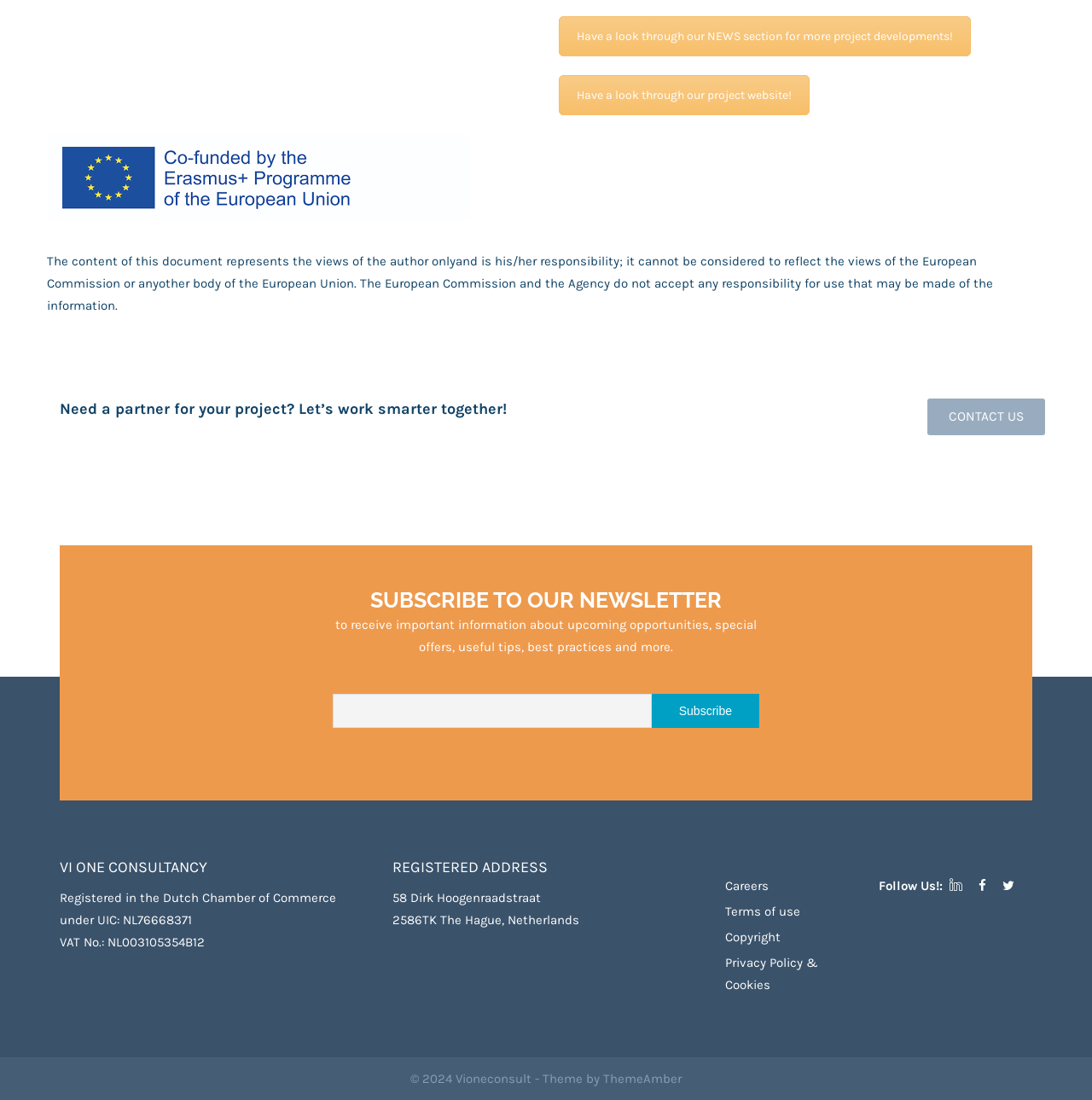Please provide a comprehensive answer to the question based on the screenshot: What is the purpose of the 'Subscribe' button?

The 'Subscribe' button is located below the 'SUBSCRIBE TO OUR NEWSLETTER' heading, and it is accompanied by a textbox to input email address. This suggests that the button is used to subscribe to the newsletter, which will provide important information about upcoming opportunities, special offers, useful tips, best practices, and more.